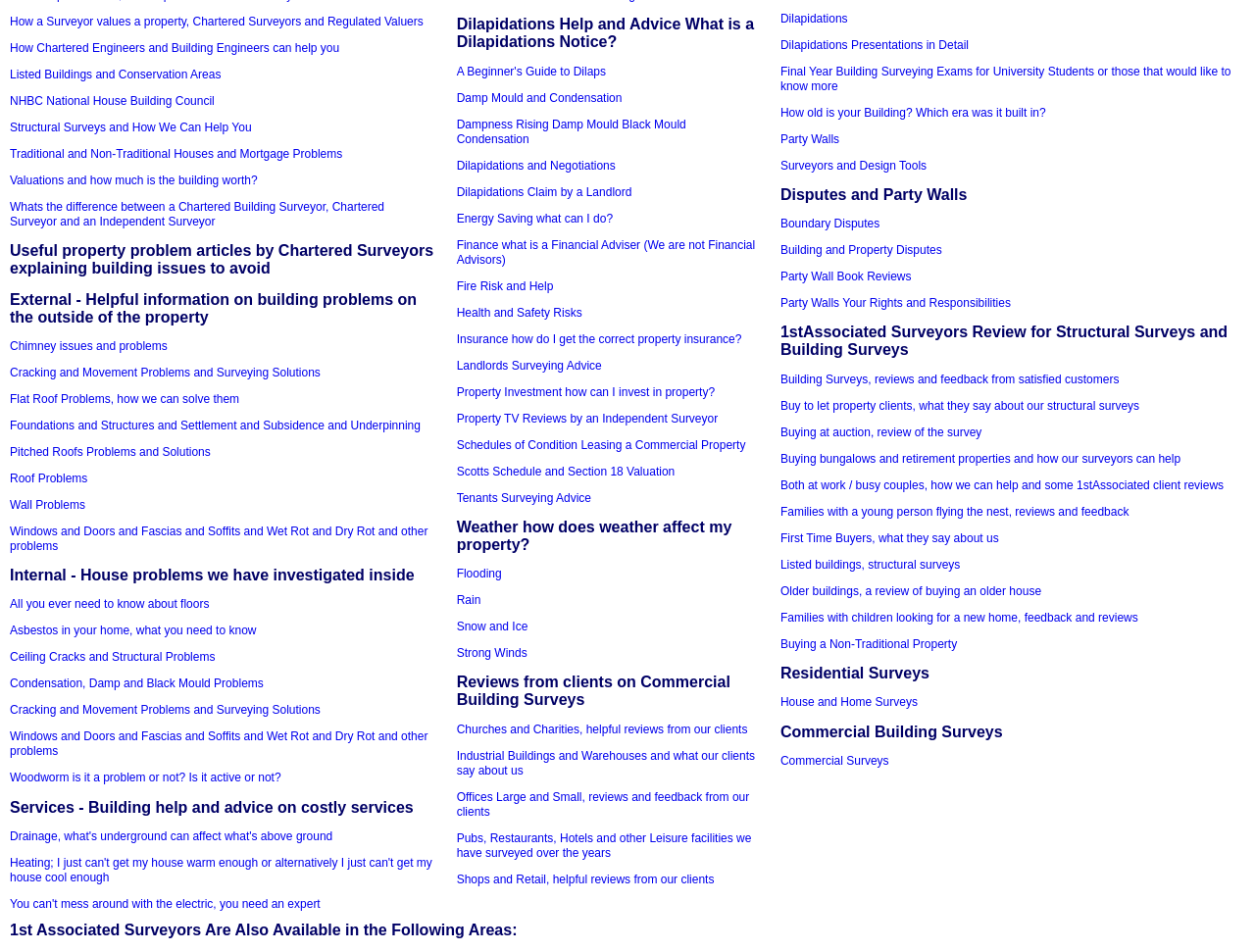Identify the bounding box coordinates for the UI element described by the following text: "Dilapidations Claim by a Landlord". Provide the coordinates as four float numbers between 0 and 1, in the format [left, top, right, bottom].

[0.364, 0.194, 0.503, 0.209]